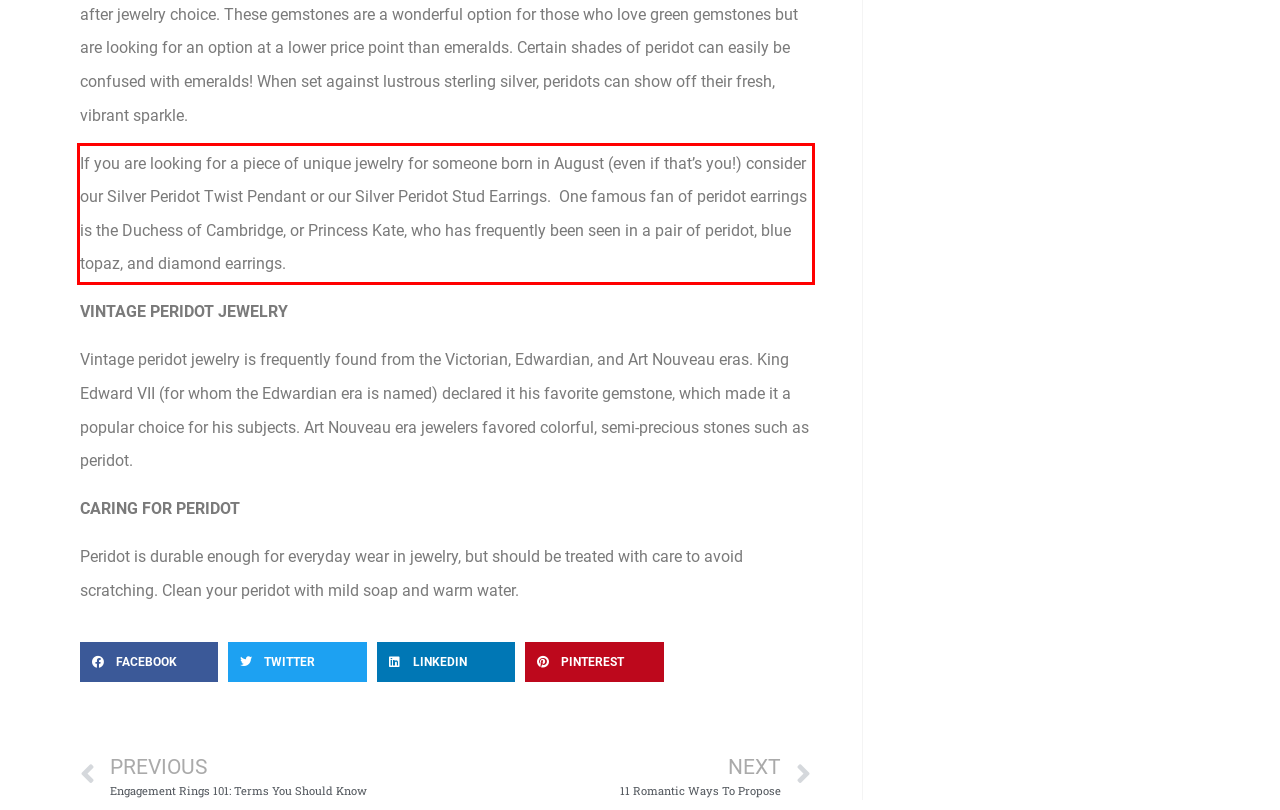You have a screenshot of a webpage with a UI element highlighted by a red bounding box. Use OCR to obtain the text within this highlighted area.

If you are looking for a piece of unique jewelry for someone born in August (even if that’s you!) consider our Silver Peridot Twist Pendant or our Silver Peridot Stud Earrings. One famous fan of peridot earrings is the Duchess of Cambridge, or Princess Kate, who has frequently been seen in a pair of peridot, blue topaz, and diamond earrings.